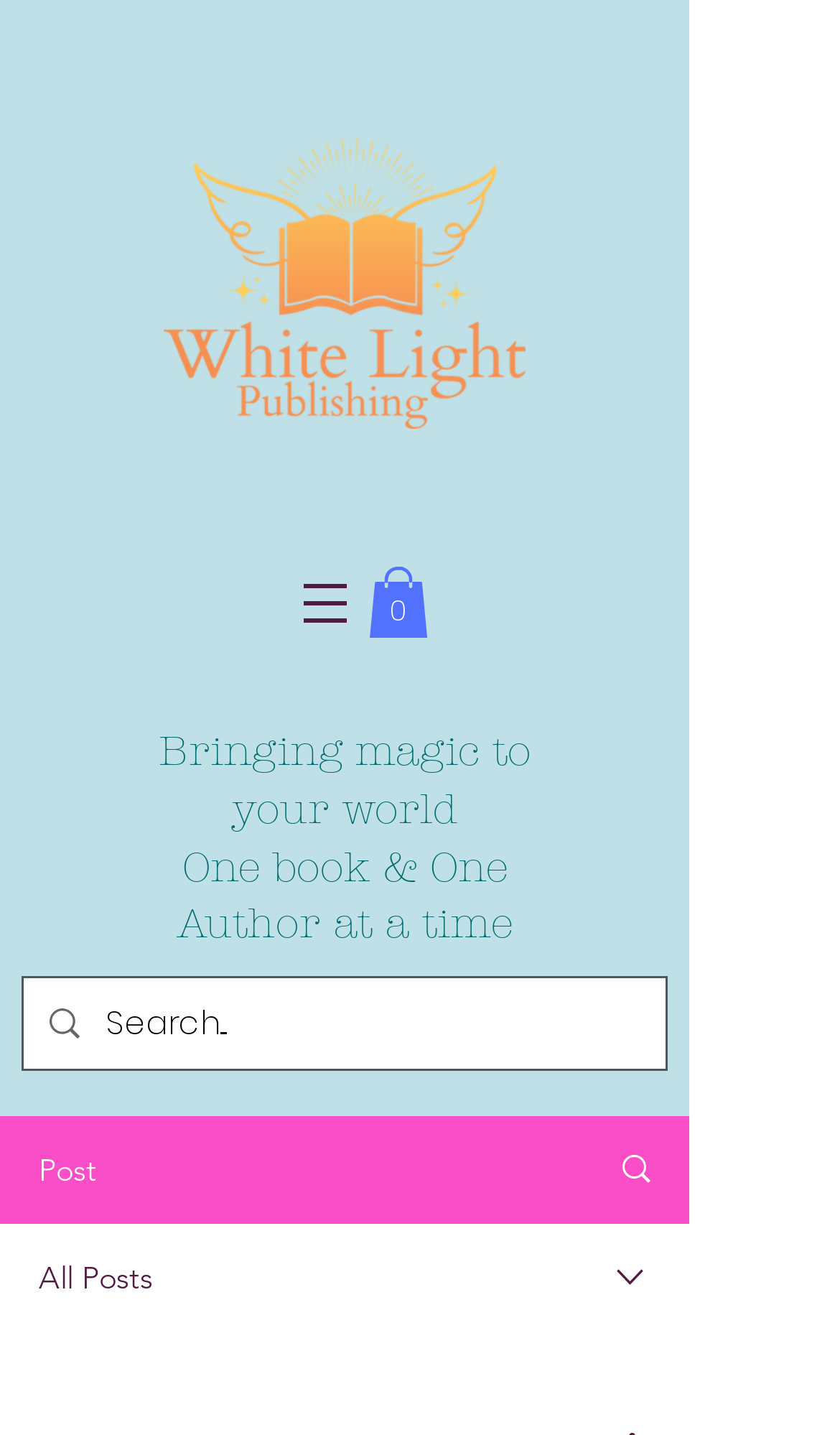What is the purpose of the search bar?
Can you provide an in-depth and detailed response to the question?

The search bar is located in the middle of the webpage, and it contains a placeholder text 'Search...'. This suggests that the search bar is intended for users to search for specific content or products on the website.